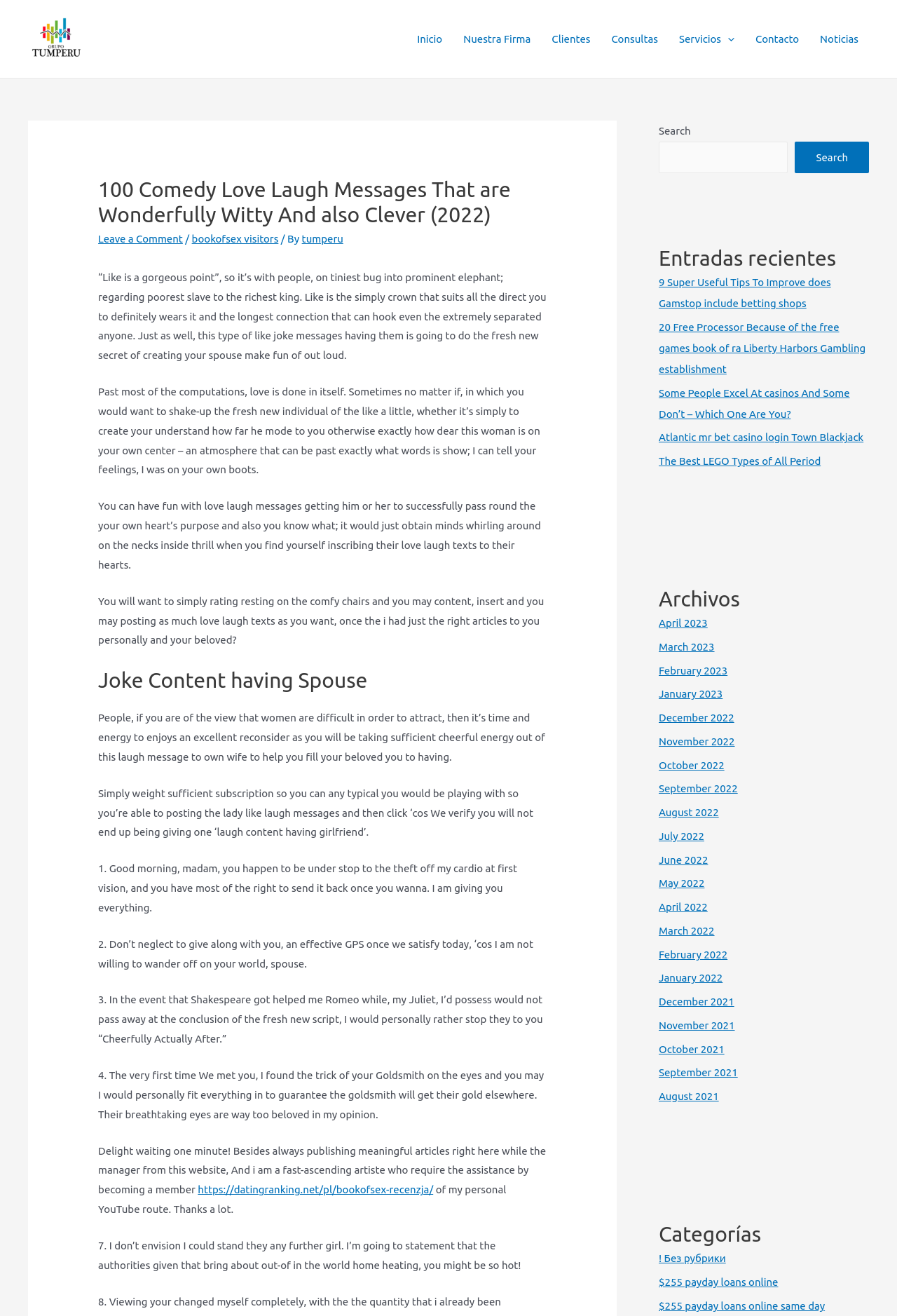Is the webpage only for romantic relationships?
Please give a well-detailed answer to the question.

While the webpage is focused on providing love laugh messages for romantic relationships, the messages can also be used in other contexts, such as friendships or family relationships. The messages are designed to be humorous and playful, and can be used to add some joy and laughter to any relationship.